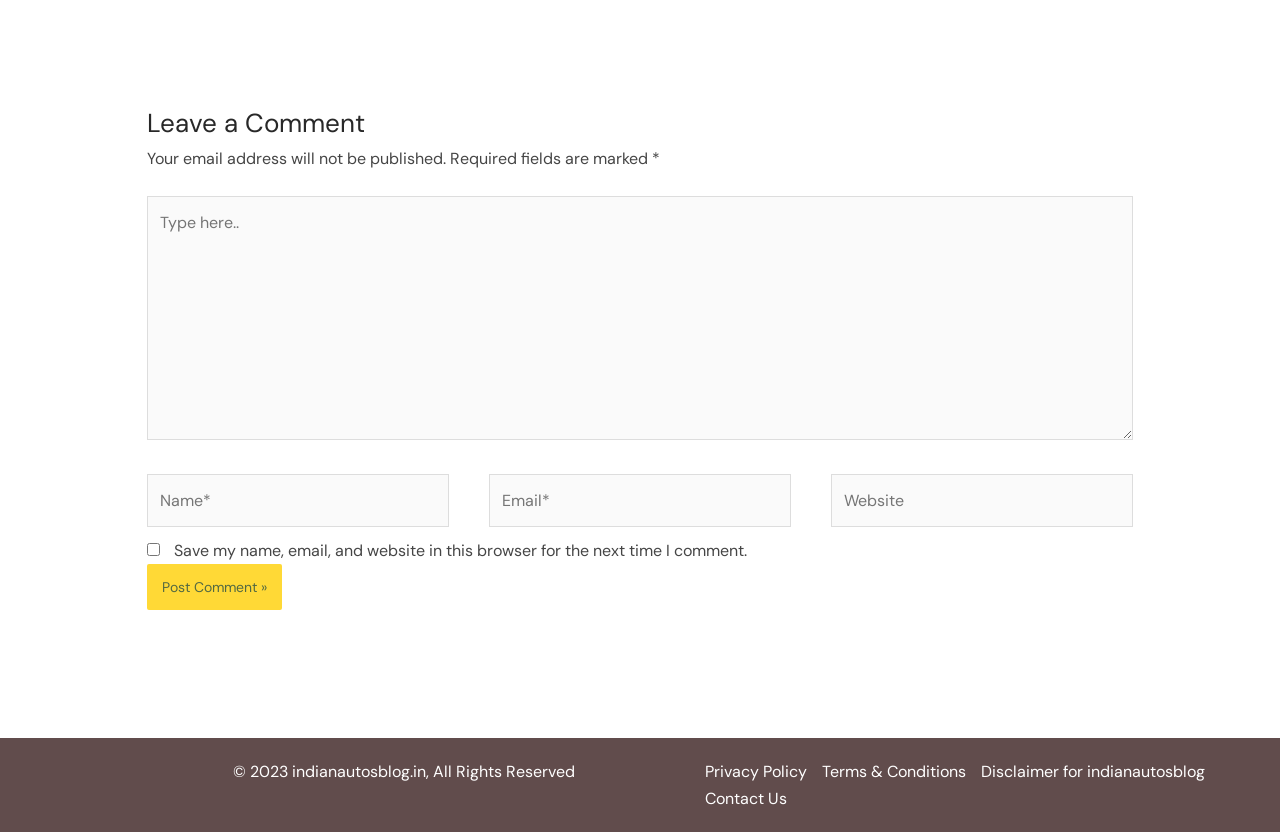Please specify the bounding box coordinates of the clickable region necessary for completing the following instruction: "Post a comment". The coordinates must consist of four float numbers between 0 and 1, i.e., [left, top, right, bottom].

[0.115, 0.678, 0.22, 0.733]